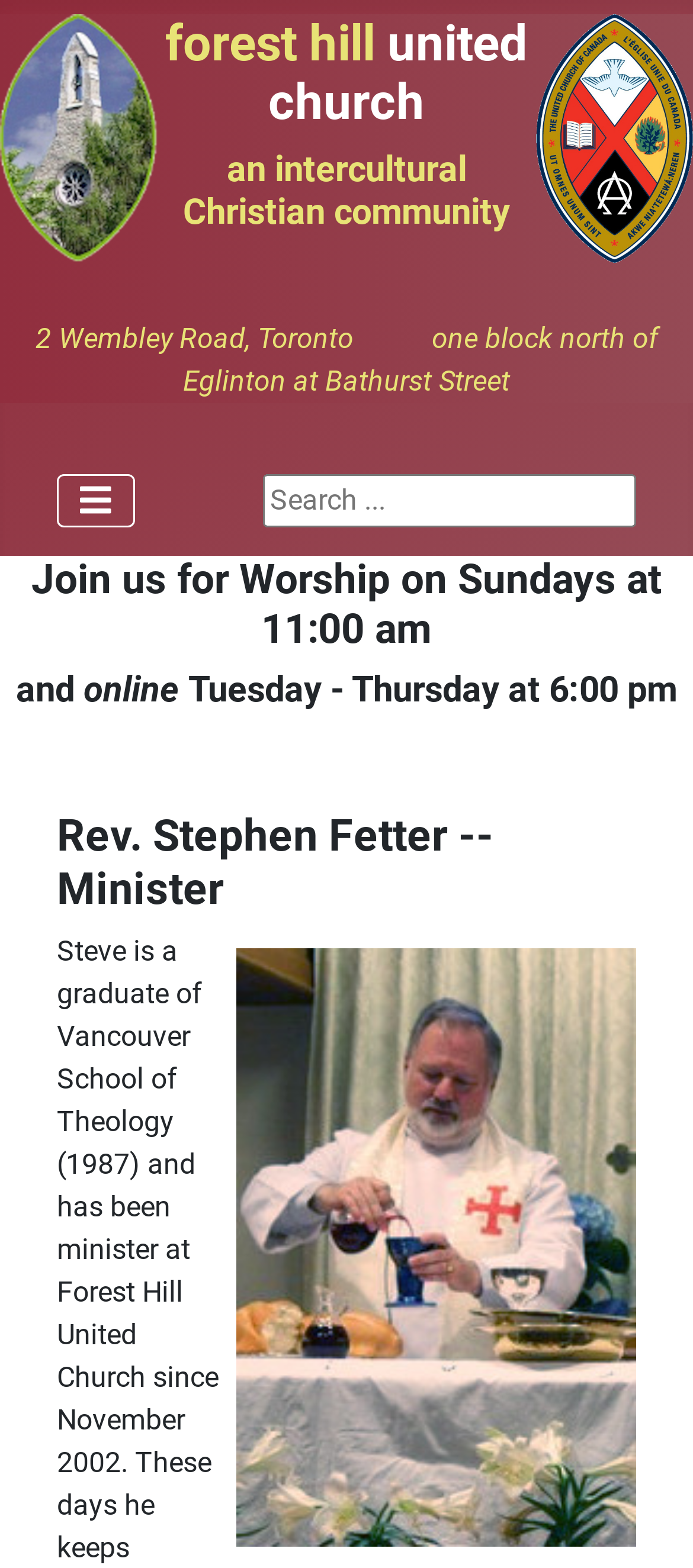Describe in detail what you see on the webpage.

The webpage is about the staff of Forest Hill United Church, an intercultural Christian community. At the top of the page, there are two images, one on the left and one on the right, with the church's name "Forest Hill United Church" written in a heading element in between them. Below the images, there is a heading that describes the church as "an intercultural Christian community".

Further down, there is a brief address of the church, "2 Wembley Road, Toronto, one block north of Eglinton at Bathurst Street", written in a static text element. To the left of the address, there is a navigation menu labeled "Main Menu" with a toggle button. On the right side of the address, there is a search bar with a placeholder text "Search...".

The page then highlights the church's worship schedule, with two headings announcing the worship times: "Join us for Worship on Sundays at 11:00 am" and "and online Tuesday - Thursday at 6:00 pm". Below the worship schedule, there is a section about the minister, Rev. Stephen Fetter, with a heading and an image of him. The image is positioned to the right of the heading, taking up most of the width of the page.